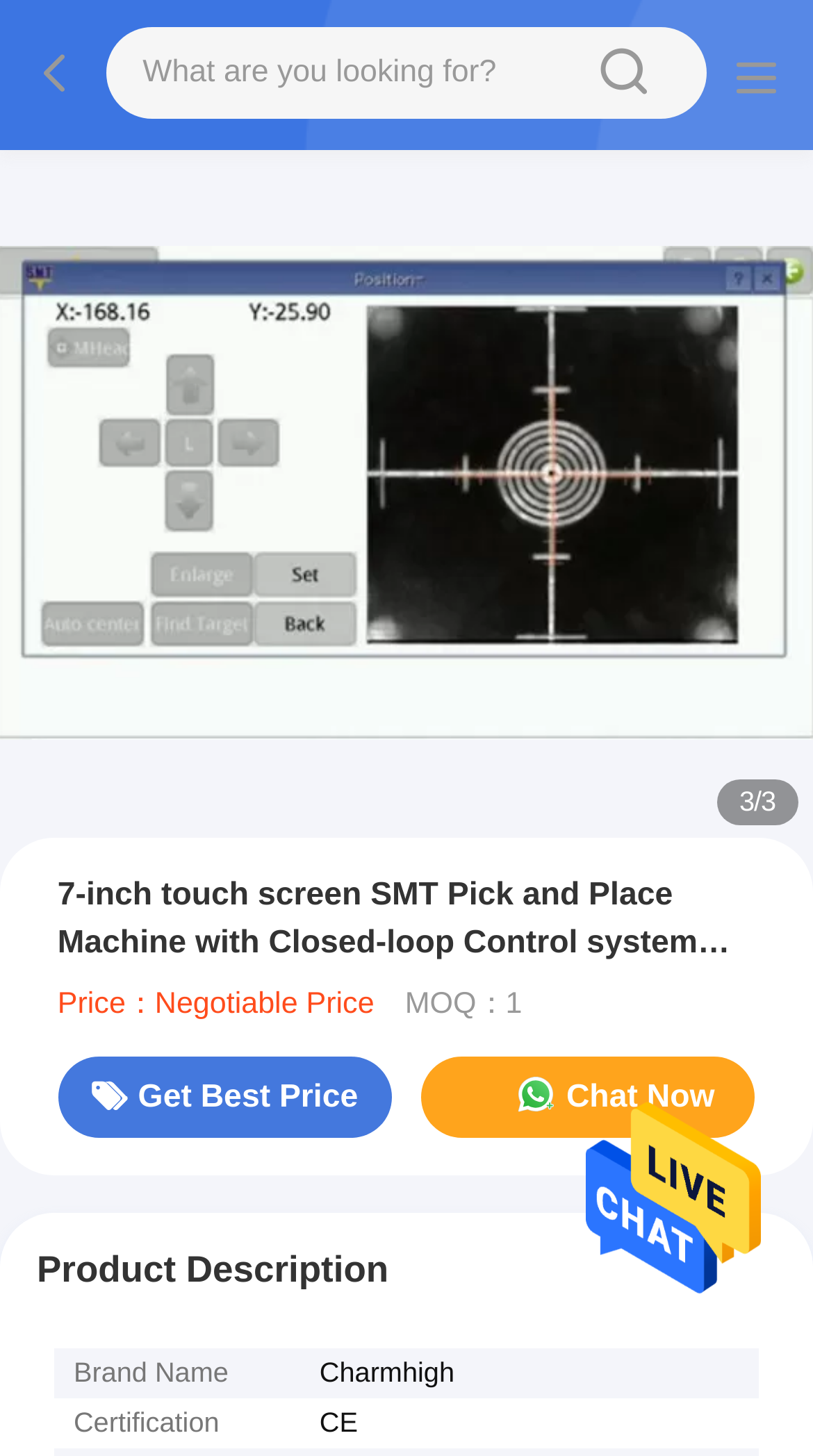Answer this question in one word or a short phrase: What type of product is being described?

SMT Pick and Place Machine